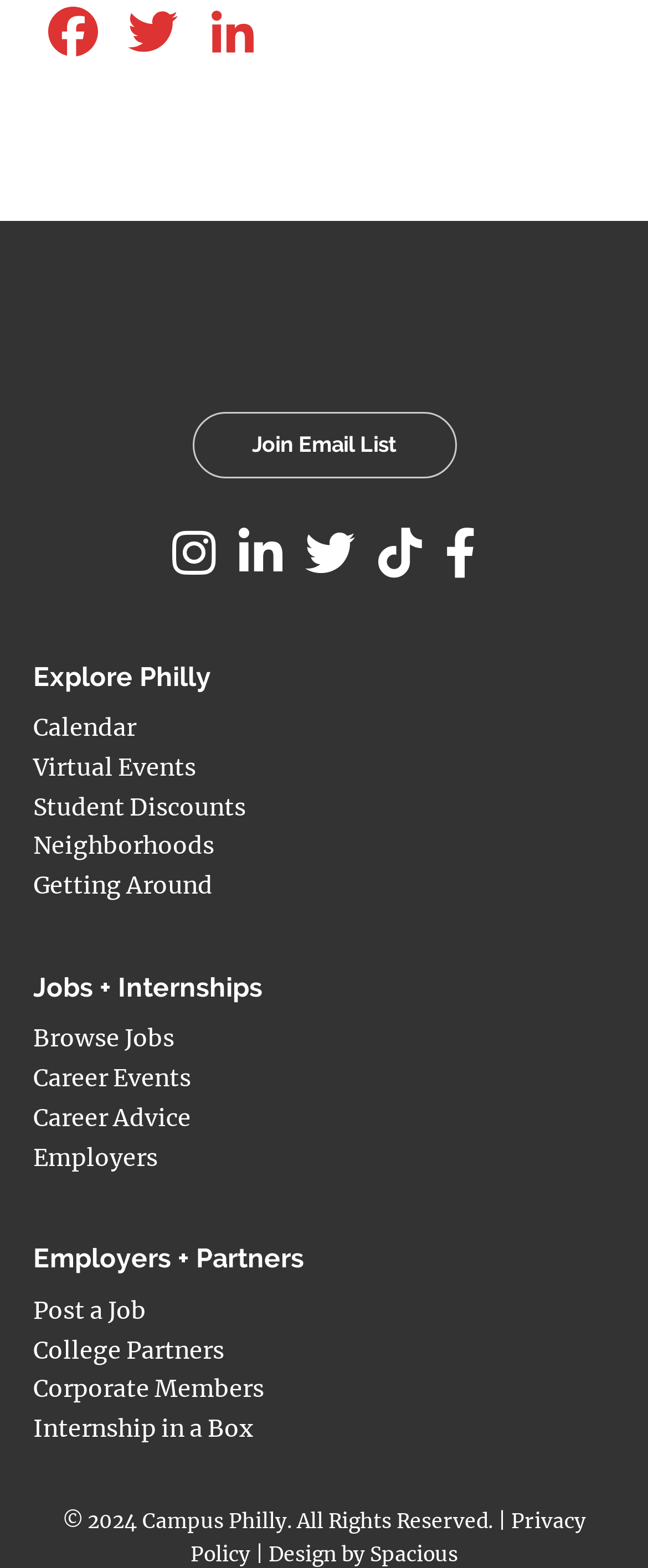Highlight the bounding box coordinates of the region I should click on to meet the following instruction: "Browse Jobs".

[0.051, 0.653, 0.269, 0.672]